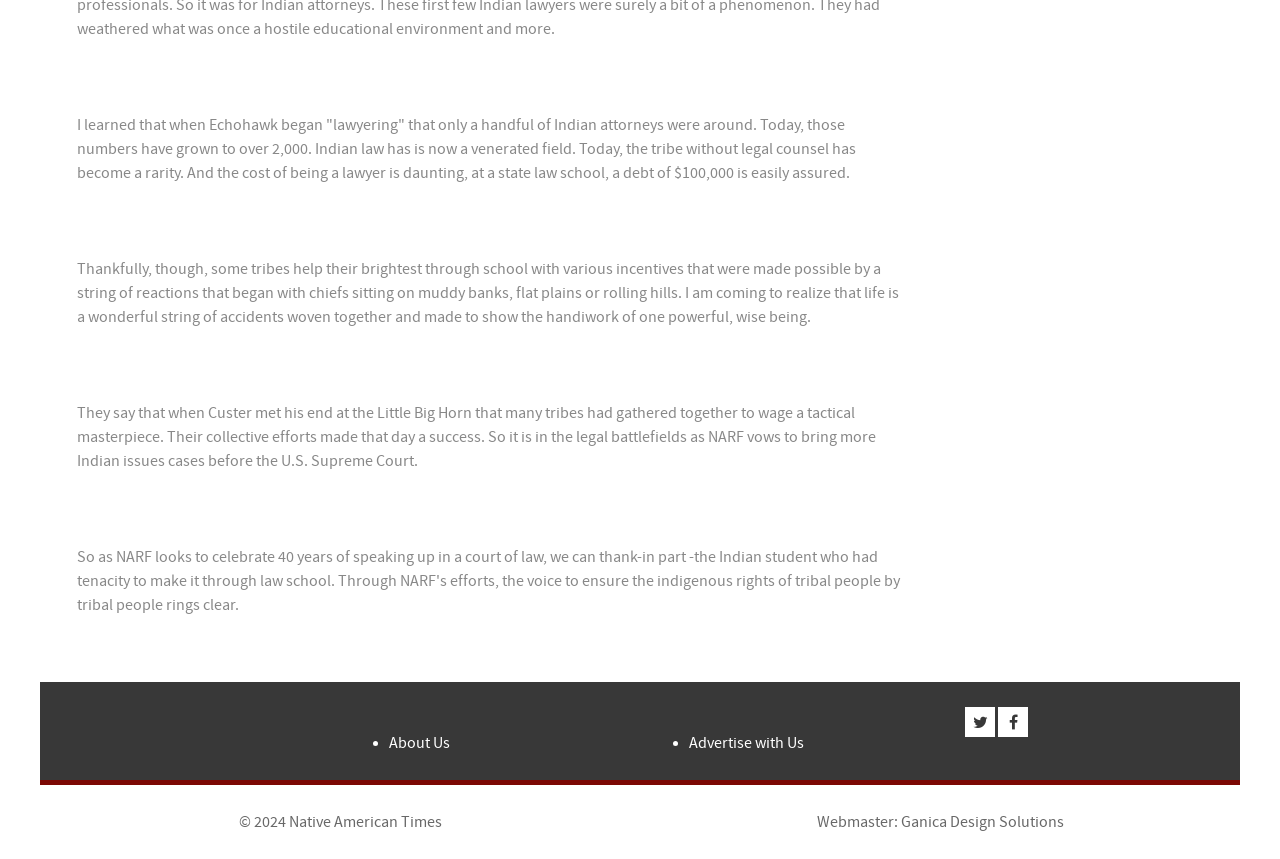Given the element description Advertise with Us, predict the bounding box coordinates for the UI element in the webpage screenshot. The format should be (top-left x, top-left y, bottom-right x, bottom-right y), and the values should be between 0 and 1.

[0.538, 0.855, 0.628, 0.876]